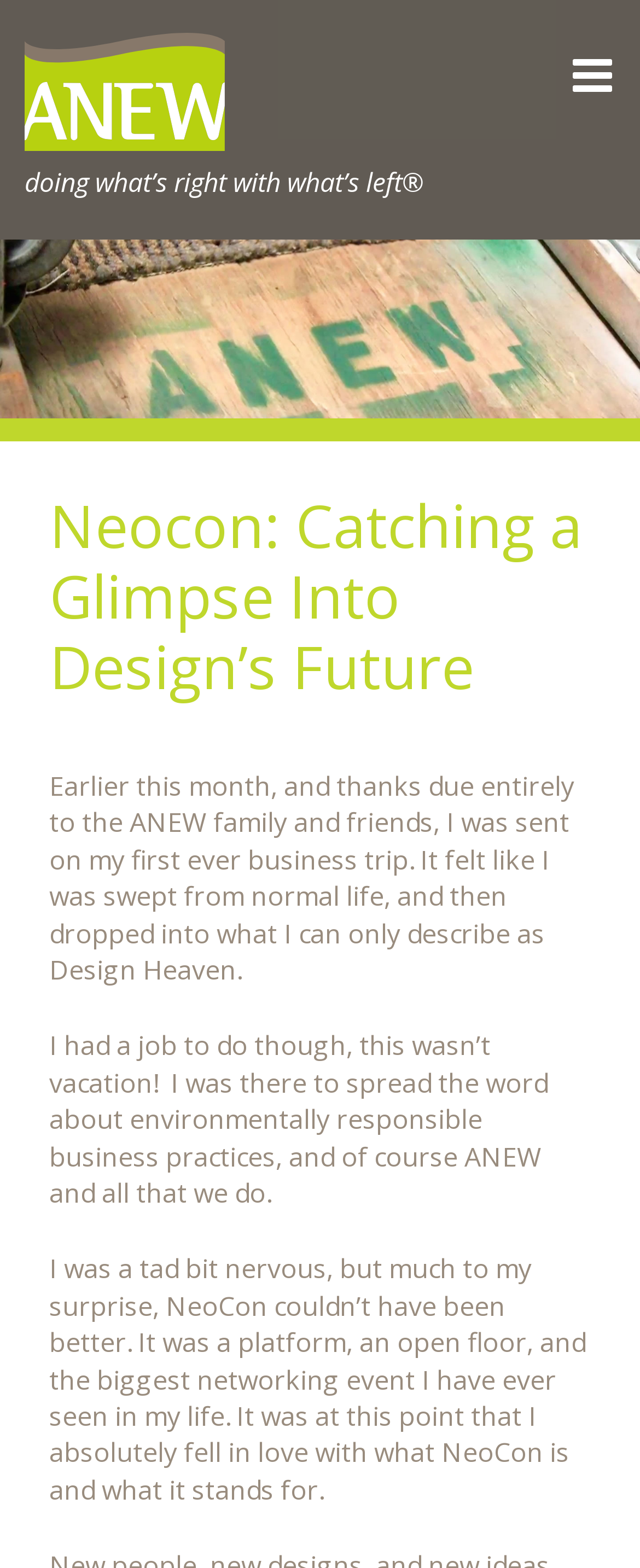Provide a comprehensive caption for the webpage.

The webpage appears to be a blog post or article about the author's experience at Neocon, a design event. At the top of the page, there is a heading with the title "Neocon: Catching a Glimpse Into Design’s Future - ANEW" and a link with an image next to it. Below this, there is a larger heading that reads "doing what’s right with what’s left®".

On the left side of the page, there is a large image that takes up most of the vertical space. To the right of this image, there is a section with a heading that repeats the title "Neocon: Catching a Glimpse Into Design’s Future". Below this heading, there are three paragraphs of text. The first paragraph describes the author's experience being sent on their first business trip to Neocon, and how it felt like a departure from normal life. The second paragraph explains that the author had a job to do at the event, which was to promote environmentally responsible business practices. The third paragraph describes the author's positive experience at Neocon, which they found to be a valuable networking event.

There are a total of three images on the page, including the one next to the link at the top and the large image on the left side. The text is organized into clear sections, with headings and paragraphs that are easy to follow.